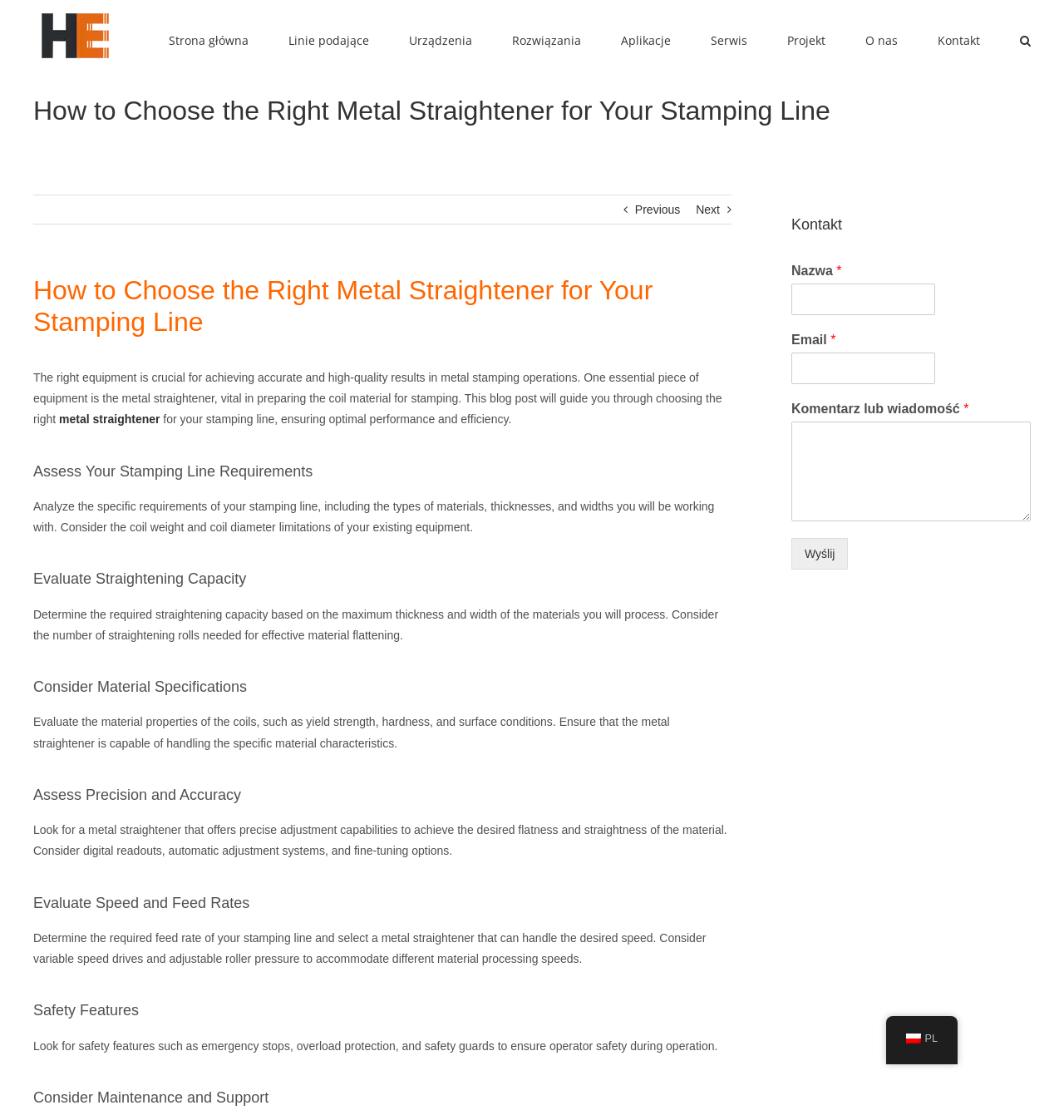Generate a comprehensive description of the webpage.

This webpage is a blog post titled "How to Choose the Right Metal Straightener for Your Stamping Line" from HE-machine. At the top left corner, there is a logo of HE-machine, accompanied by a navigation menu with links to various sections of the website, including the main page, product lines, devices, solutions, applications, service, project, and contact.

Below the navigation menu, there is a page title bar with a heading that repeats the title of the blog post. On the right side of the page title bar, there are links to previous and next pages.

The main content of the blog post is divided into several sections, each with a heading and a brief description. The sections include "Assess Your Stamping Line Requirements", "Evaluate Straightening Capacity", "Consider Material Specifications", "Assess Precision and Accuracy", "Evaluate Speed and Feed Rates", "Safety Features", and "Consider Maintenance and Support". Each section provides guidance on choosing the right metal straightener for a stamping line, covering aspects such as material requirements, straightening capacity, material properties, precision, speed, safety, and maintenance.

On the right side of the page, there is a complementary section with a contact form, allowing users to input their name, email, and message. There is also a button to submit the form.

At the bottom of the page, there are links to switch the language to Polish and a button to go back to the top of the page.